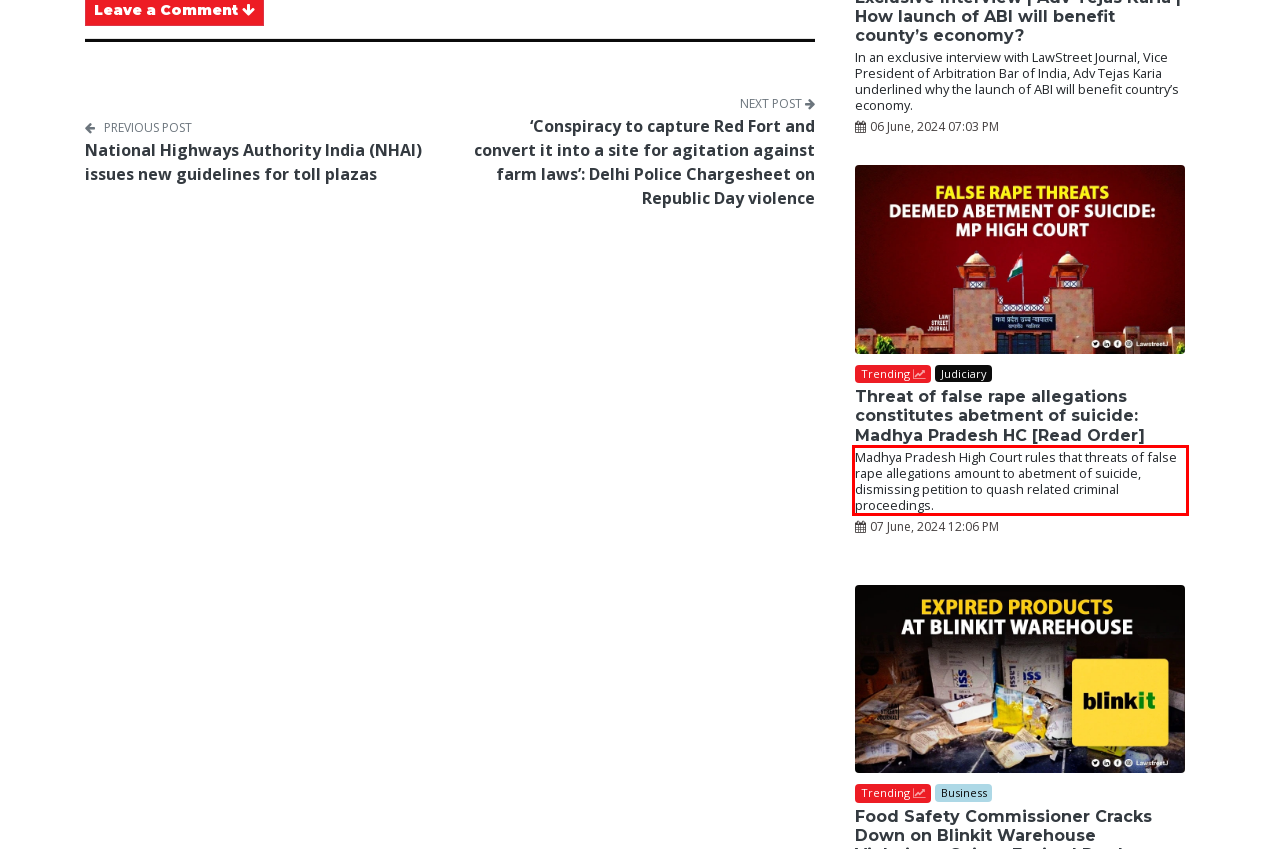You have a webpage screenshot with a red rectangle surrounding a UI element. Extract the text content from within this red bounding box.

Madhya Pradesh High Court rules that threats of false rape allegations amount to abetment of suicide, dismissing petition to quash related criminal proceedings.